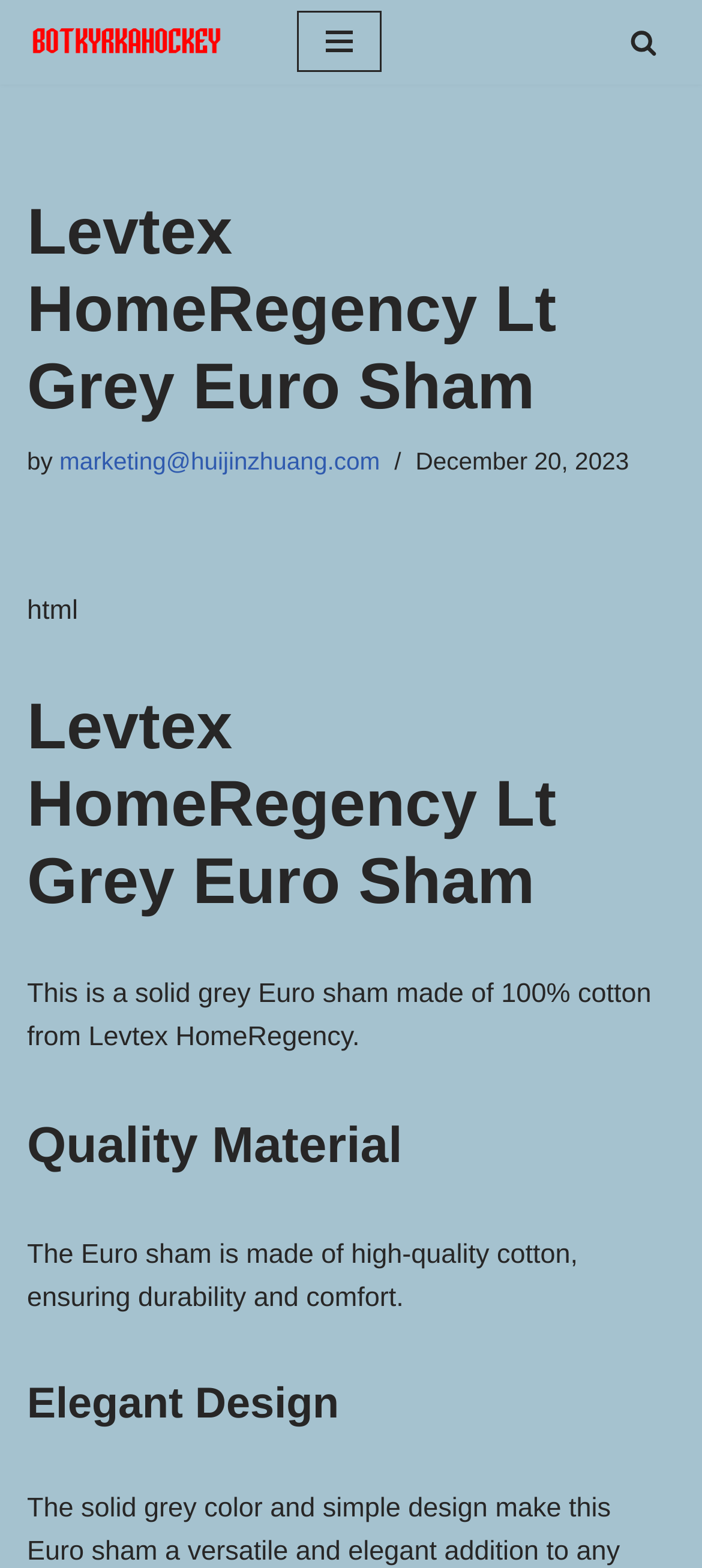What is the design of the Euro sham?
From the screenshot, provide a brief answer in one word or phrase.

Elegant